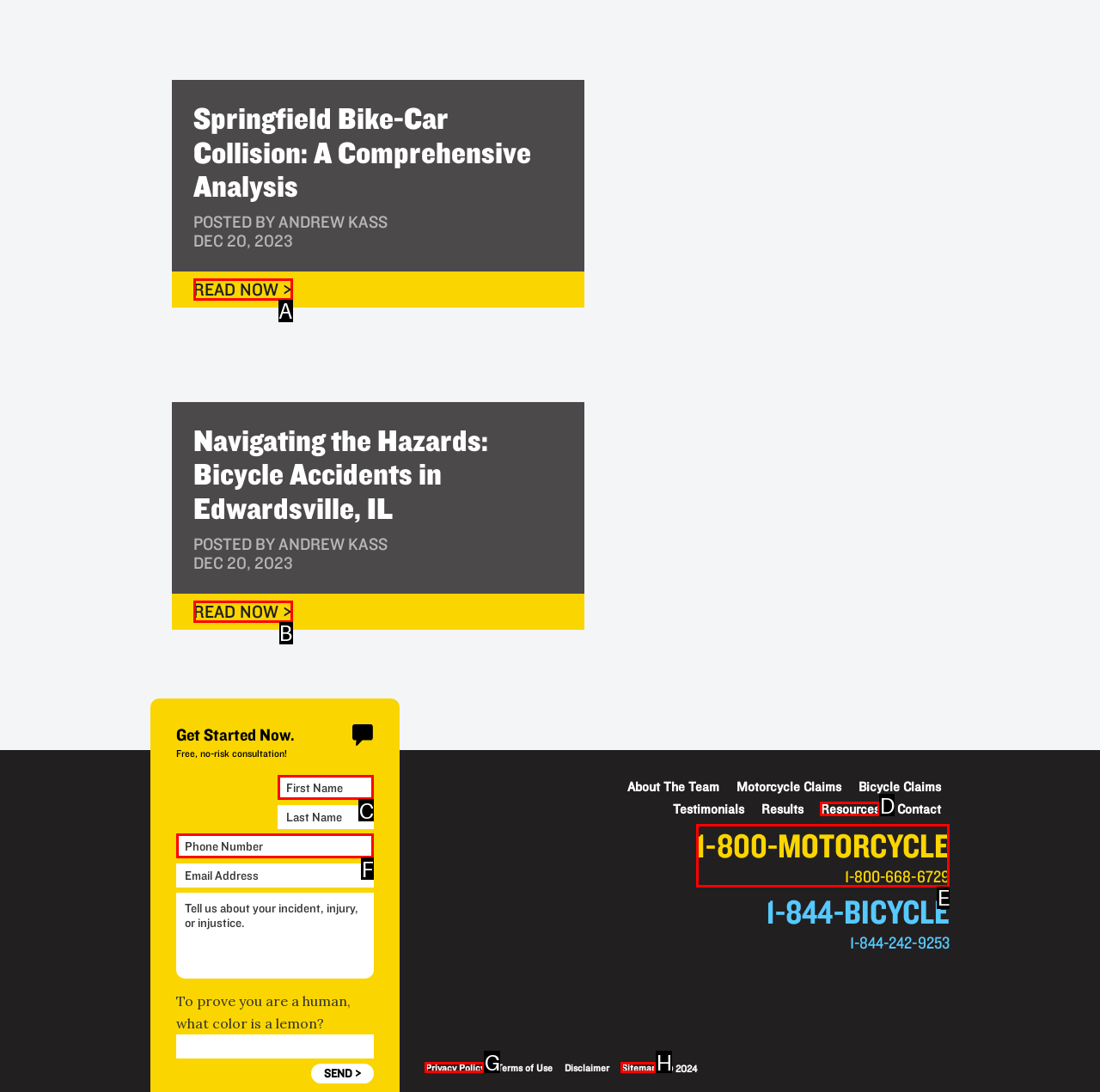Select the letter associated with the UI element you need to click to perform the following action: Call the motorcycle claims hotline
Reply with the correct letter from the options provided.

E